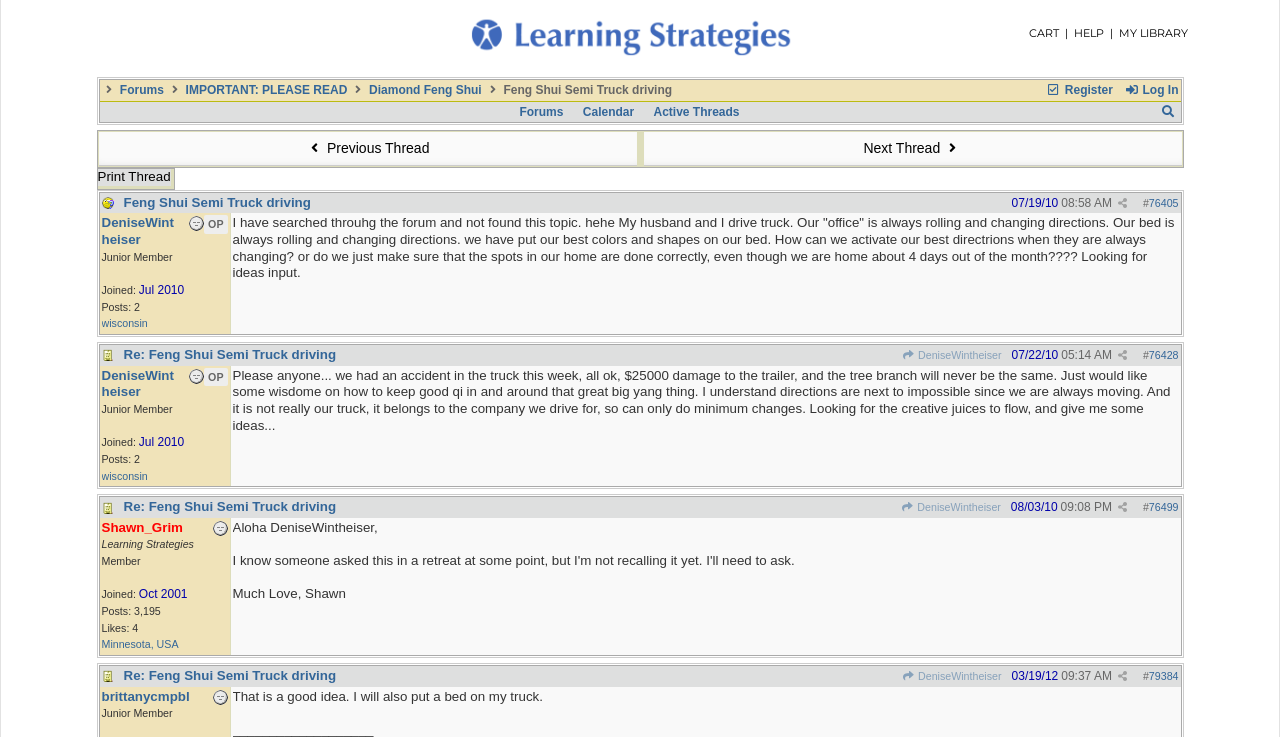Please identify the bounding box coordinates of the region to click in order to complete the task: "Click on the 'Next Thread' button". The coordinates must be four float numbers between 0 and 1, specified as [left, top, right, bottom].

[0.503, 0.18, 0.923, 0.225]